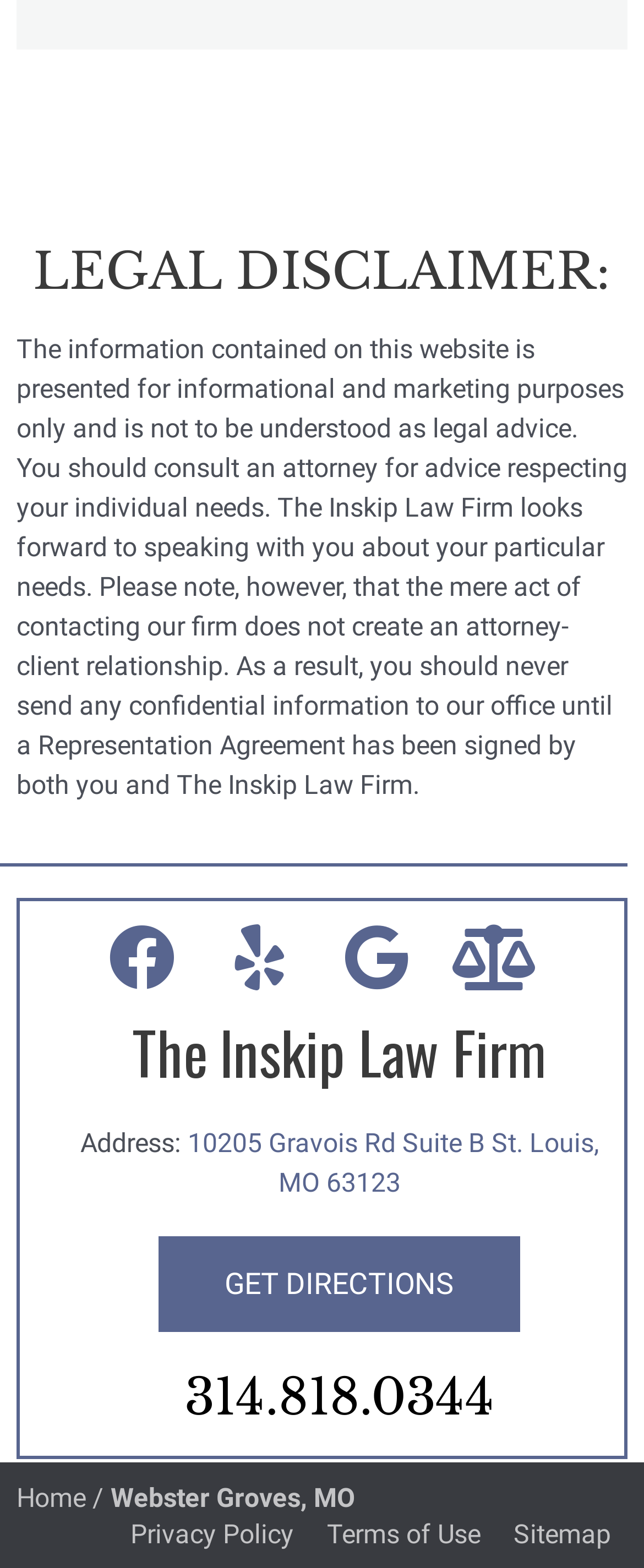Specify the bounding box coordinates of the area to click in order to execute this command: 'Contact the law firm'. The coordinates should consist of four float numbers ranging from 0 to 1, and should be formatted as [left, top, right, bottom].

[0.156, 0.59, 0.297, 0.632]